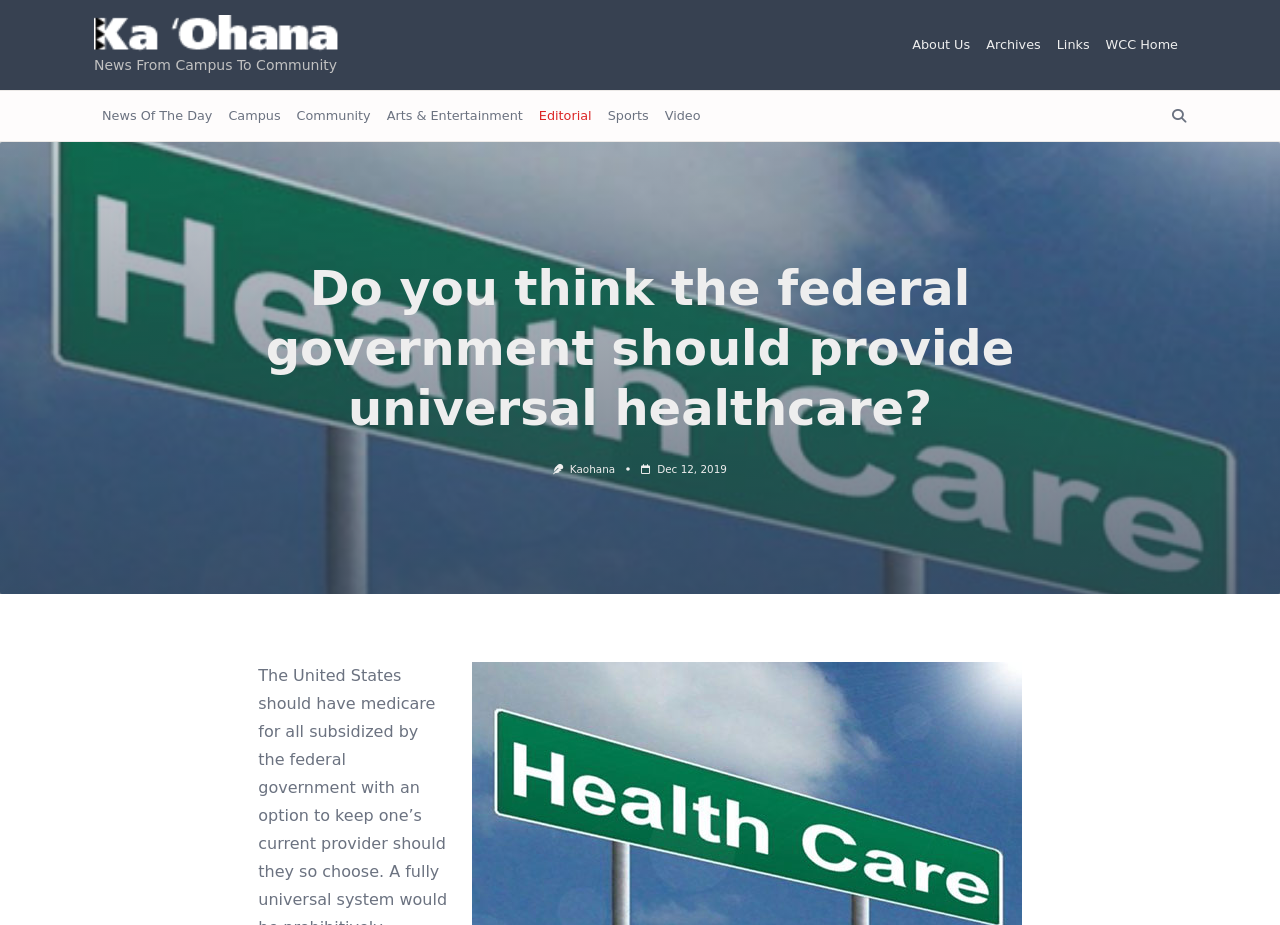What is the purpose of the button on the top-right corner?
Please respond to the question with a detailed and well-explained answer.

The purpose of the button on the top-right corner can be inferred by its icon, which is a magnifying glass, indicating that it is a search button.